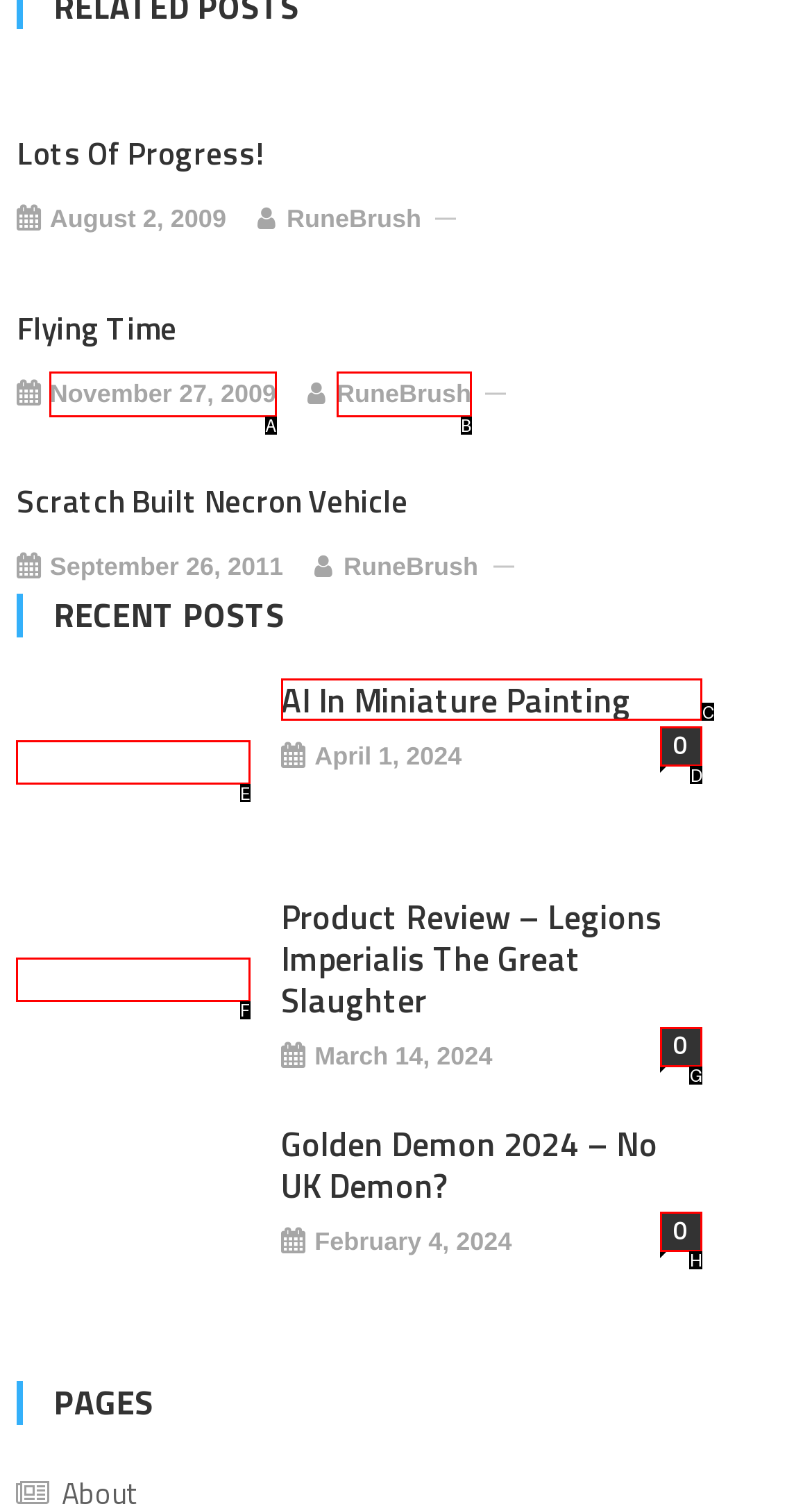Tell me which one HTML element best matches the description: 0
Answer with the option's letter from the given choices directly.

H